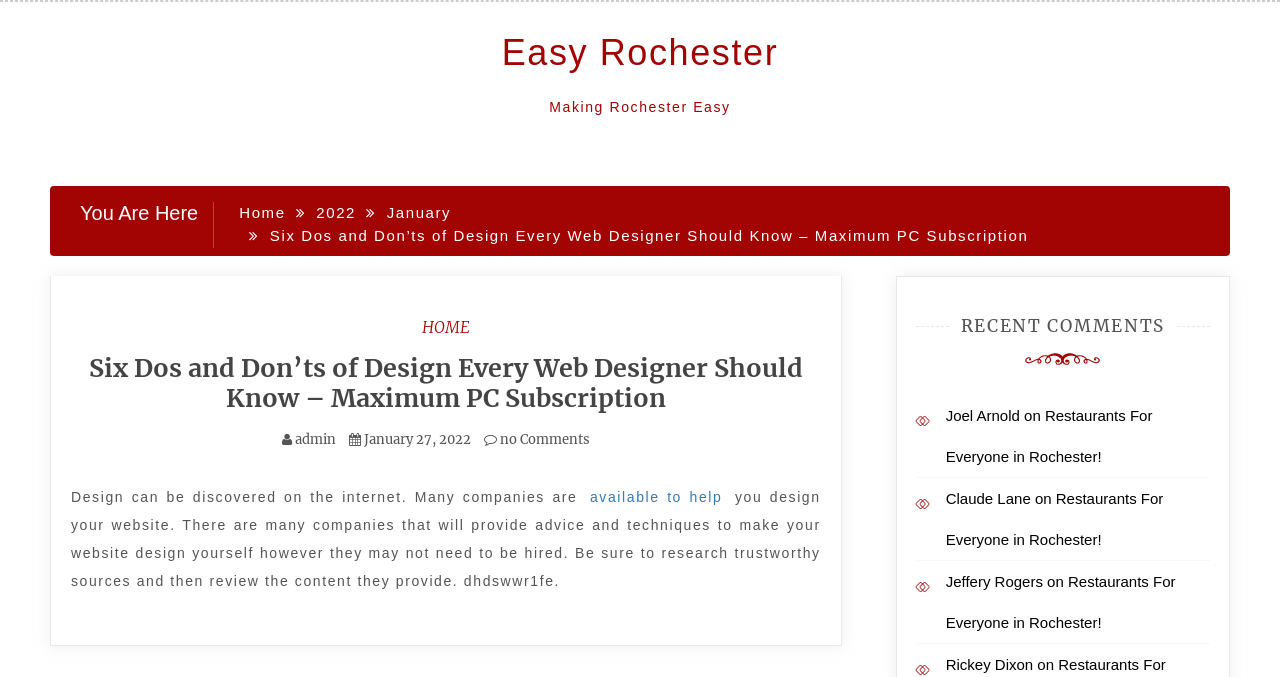Locate the bounding box coordinates of the element that should be clicked to fulfill the instruction: "Read the article 'Six Dos and Don’ts of Design Every Web Designer Should Know – Maximum PC Subscription'".

[0.055, 0.521, 0.641, 0.61]